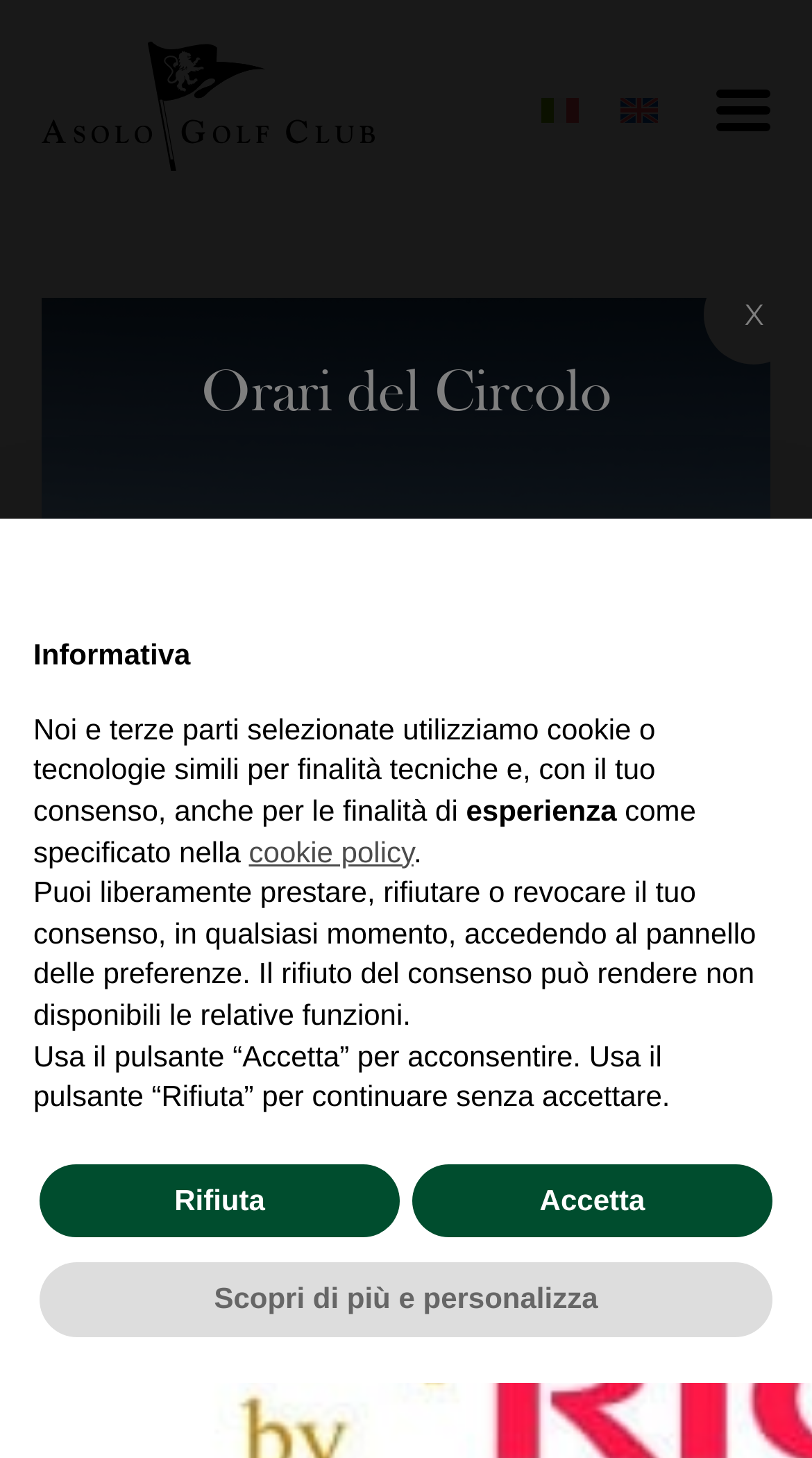Based on the description "cookie policy", find the bounding box of the specified UI element.

[0.306, 0.572, 0.509, 0.595]